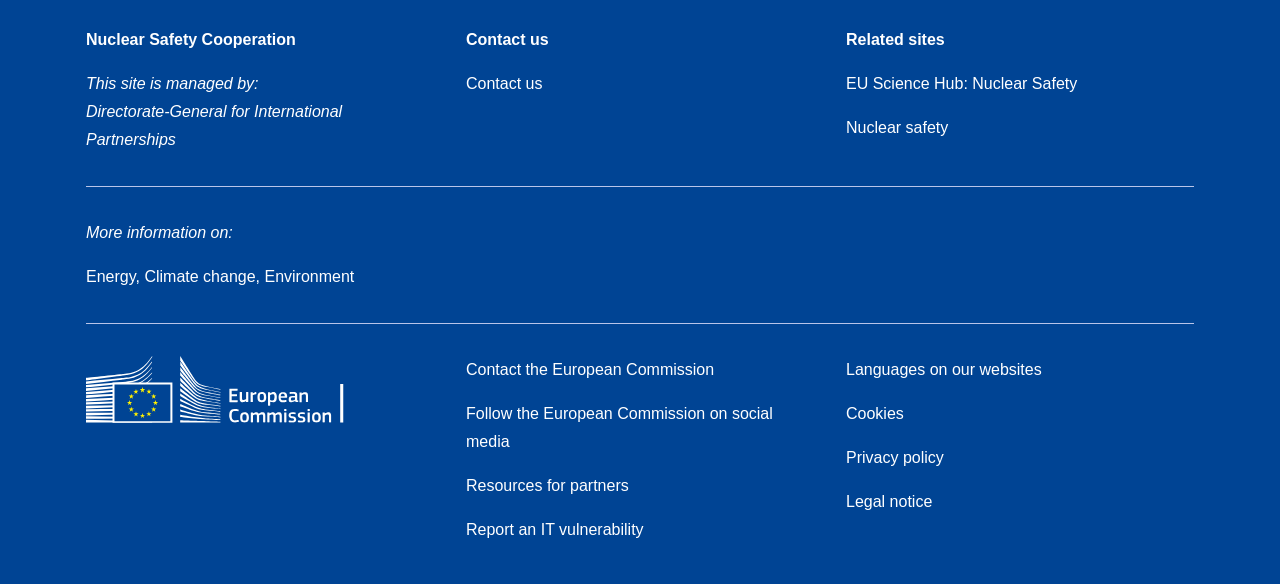Highlight the bounding box coordinates of the region I should click on to meet the following instruction: "Click on Nuclear Safety Cooperation".

[0.067, 0.053, 0.231, 0.082]